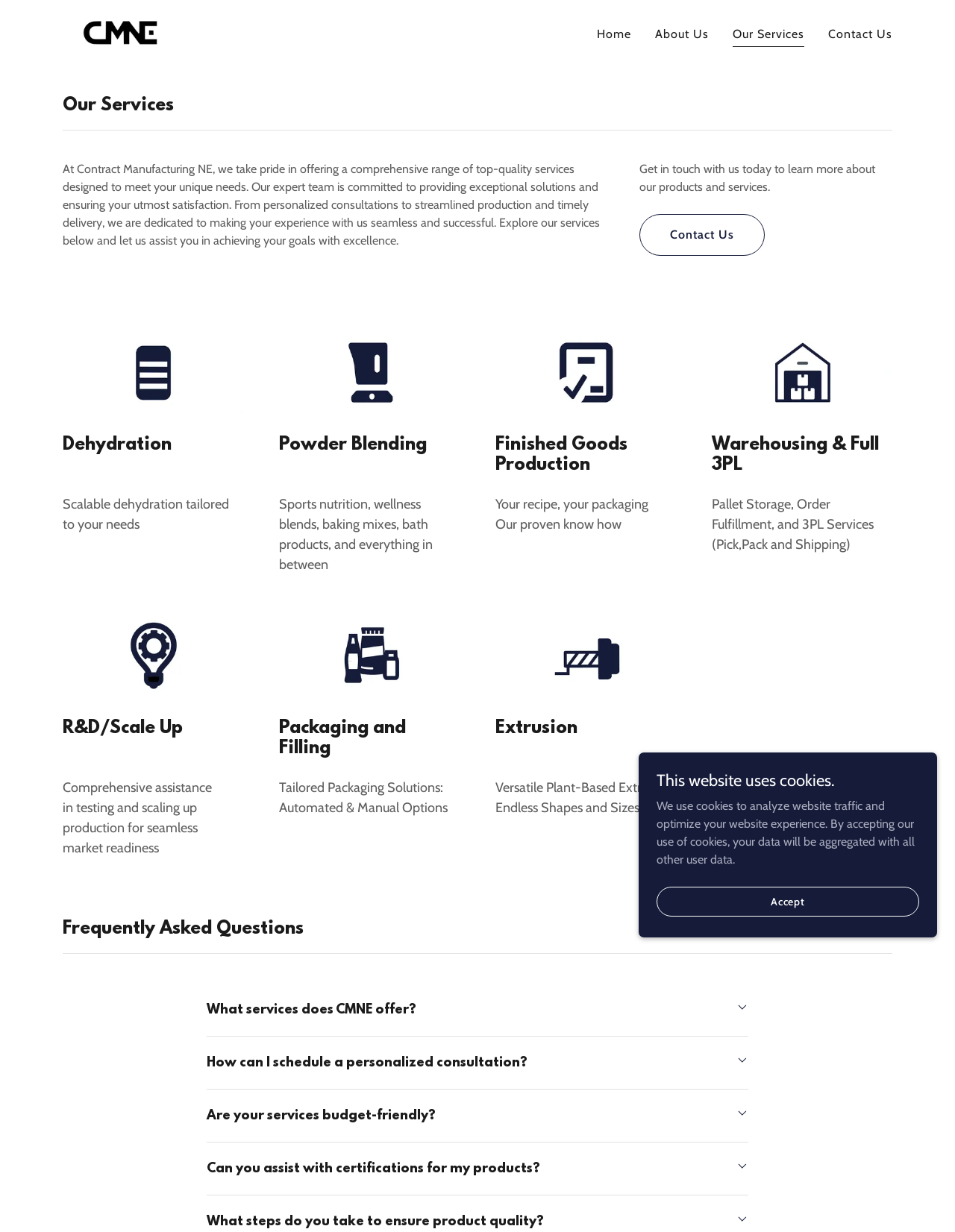Identify the bounding box coordinates for the UI element described as: "Contact Us".

[0.862, 0.017, 0.939, 0.039]